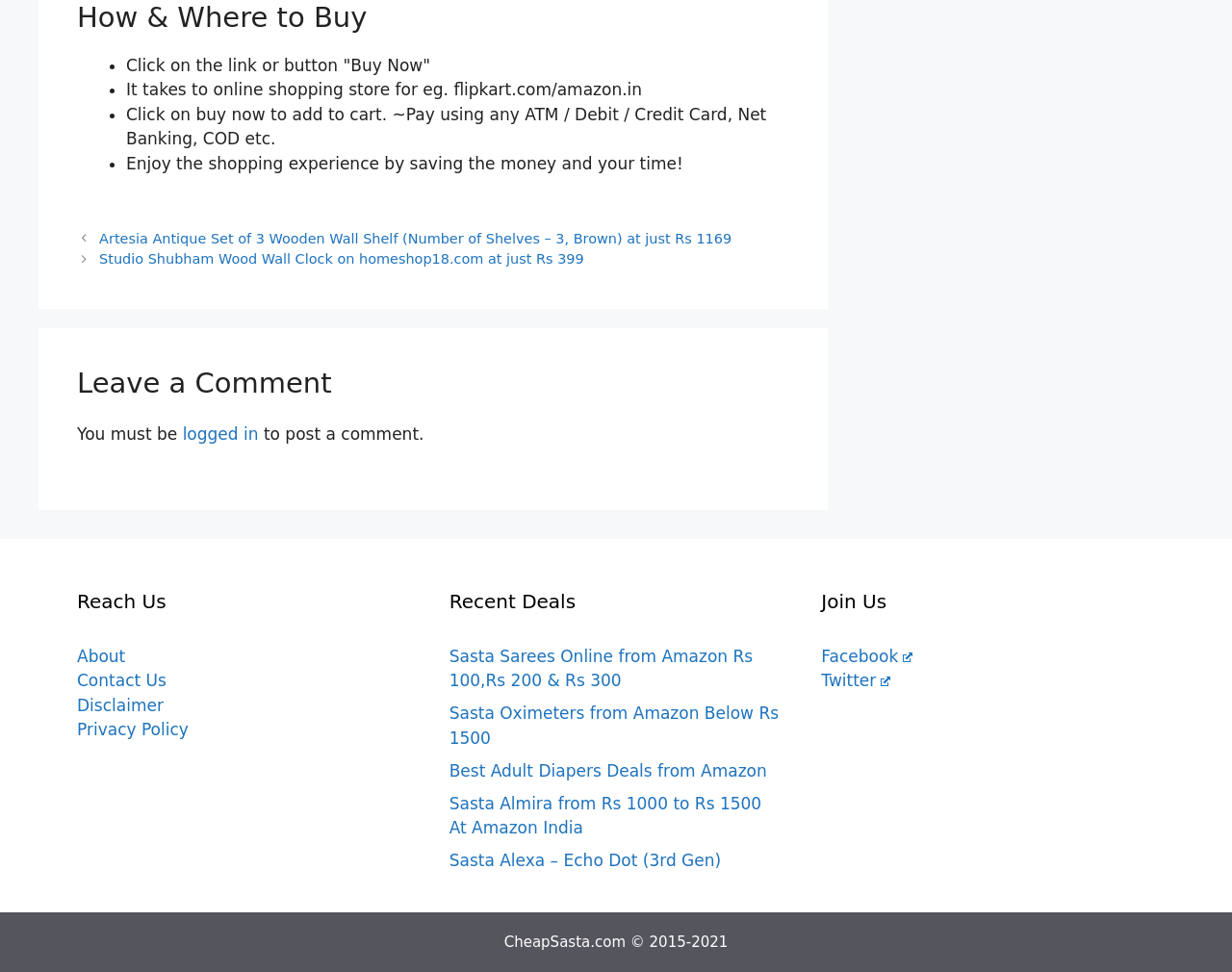What is the name of the website?
Kindly give a detailed and elaborate answer to the question.

The website's name is mentioned at the bottom of the webpage, along with the copyright information, as 'CheapSasta.com © 2015-2021'.